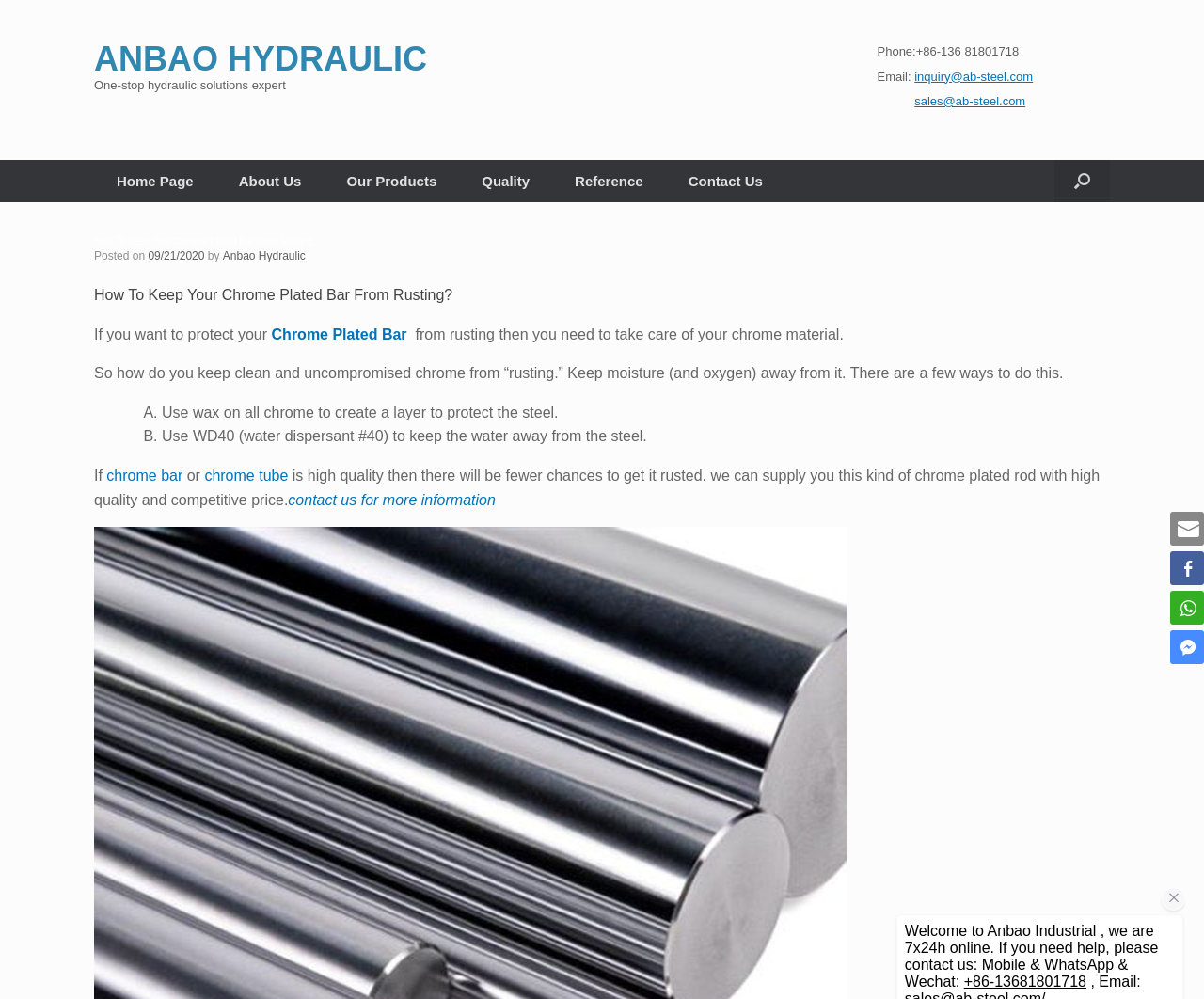Create an in-depth description of the webpage, covering main sections.

The webpage is about Anbao Hydraulic, a company that provides hydraulic solutions. At the top left corner, there is a link to skip to the content. Below it, there is a heading with the company name "ANBAO HYDRAULIC" and a brief description of the company as a "one-stop hydraulic solutions expert". On the top right corner, there are contact information, including phone number and email addresses.

Below the top section, there is a navigation menu with links to different pages, including "Home Page", "About Us", "Our Products", "Quality", "Reference", and "Contact Us". On the right side of the navigation menu, there is a search button.

The main content of the webpage is an article titled "How To Keep Your Chrome Plated Bar From Rusting". The article is divided into sections, with headings and paragraphs of text. The article discusses how to protect chrome plated bars from rusting, including using wax and WD40 to keep moisture away from the steel. There are also links to related topics, such as "chrome bar" and "chrome tube", and a call to action to contact the company for more information.

At the bottom right corner of the webpage, there are social media buttons and a small image.